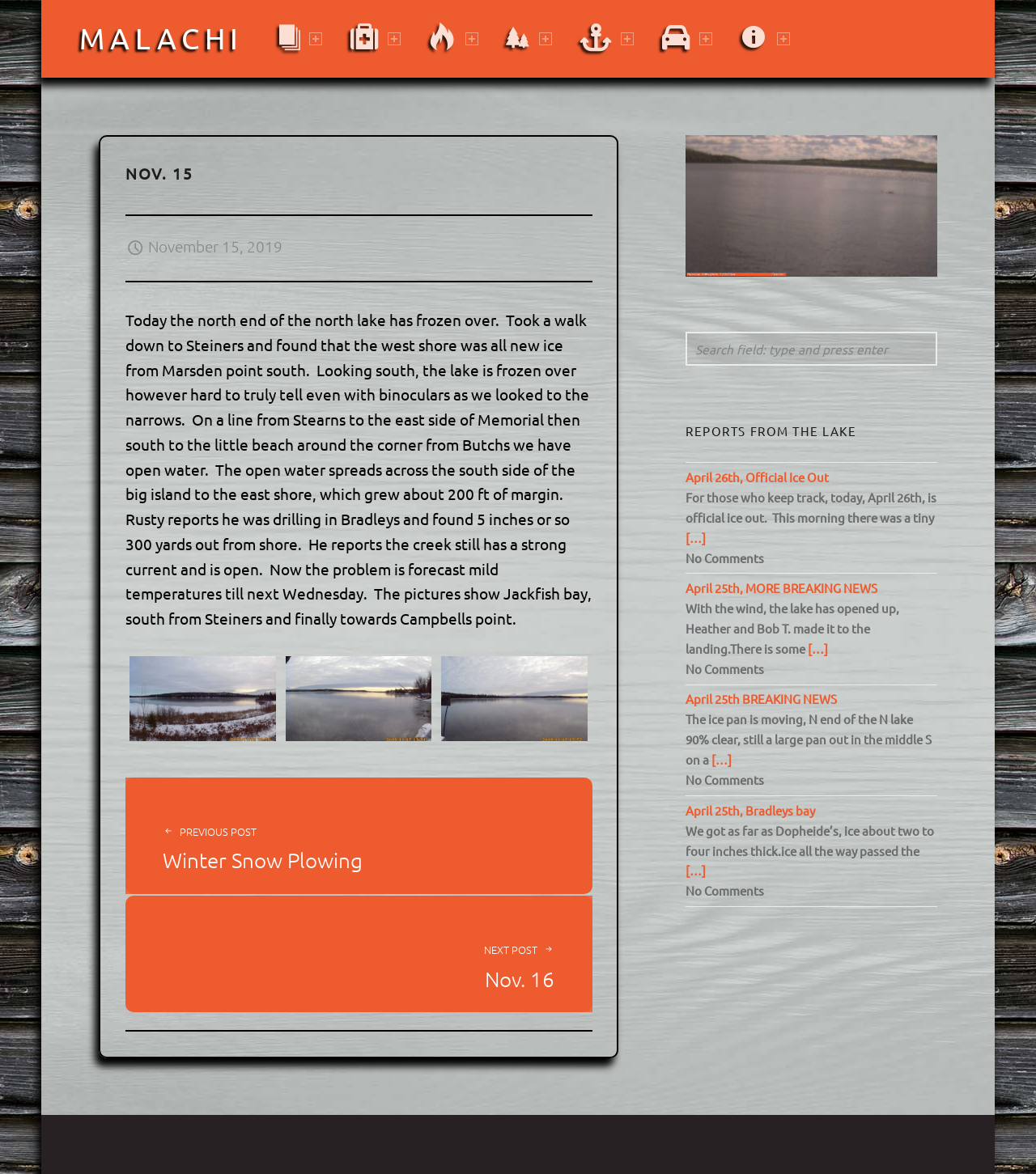Locate the UI element described as follows: "April 25th BREAKING NEWS". Return the bounding box coordinates as four float numbers between 0 and 1 in the order [left, top, right, bottom].

[0.662, 0.589, 0.808, 0.602]